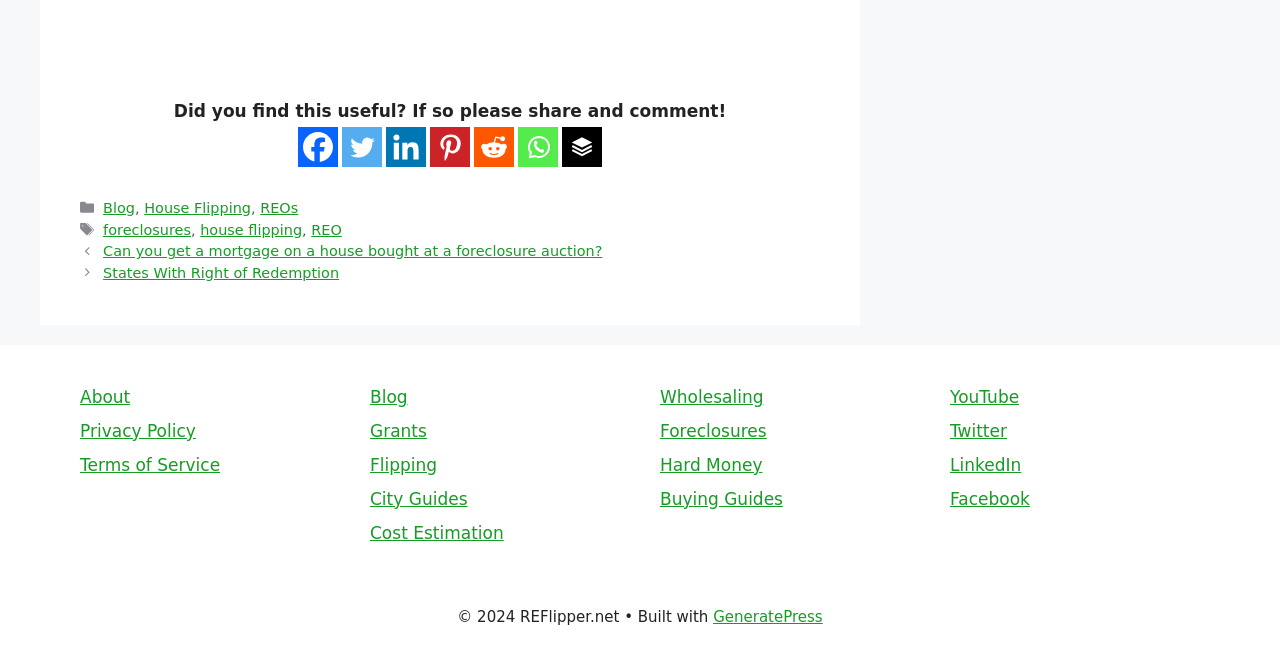Identify the bounding box coordinates of the clickable section necessary to follow the following instruction: "Explore the Small World". The coordinates should be presented as four float numbers from 0 to 1, i.e., [left, top, right, bottom].

None